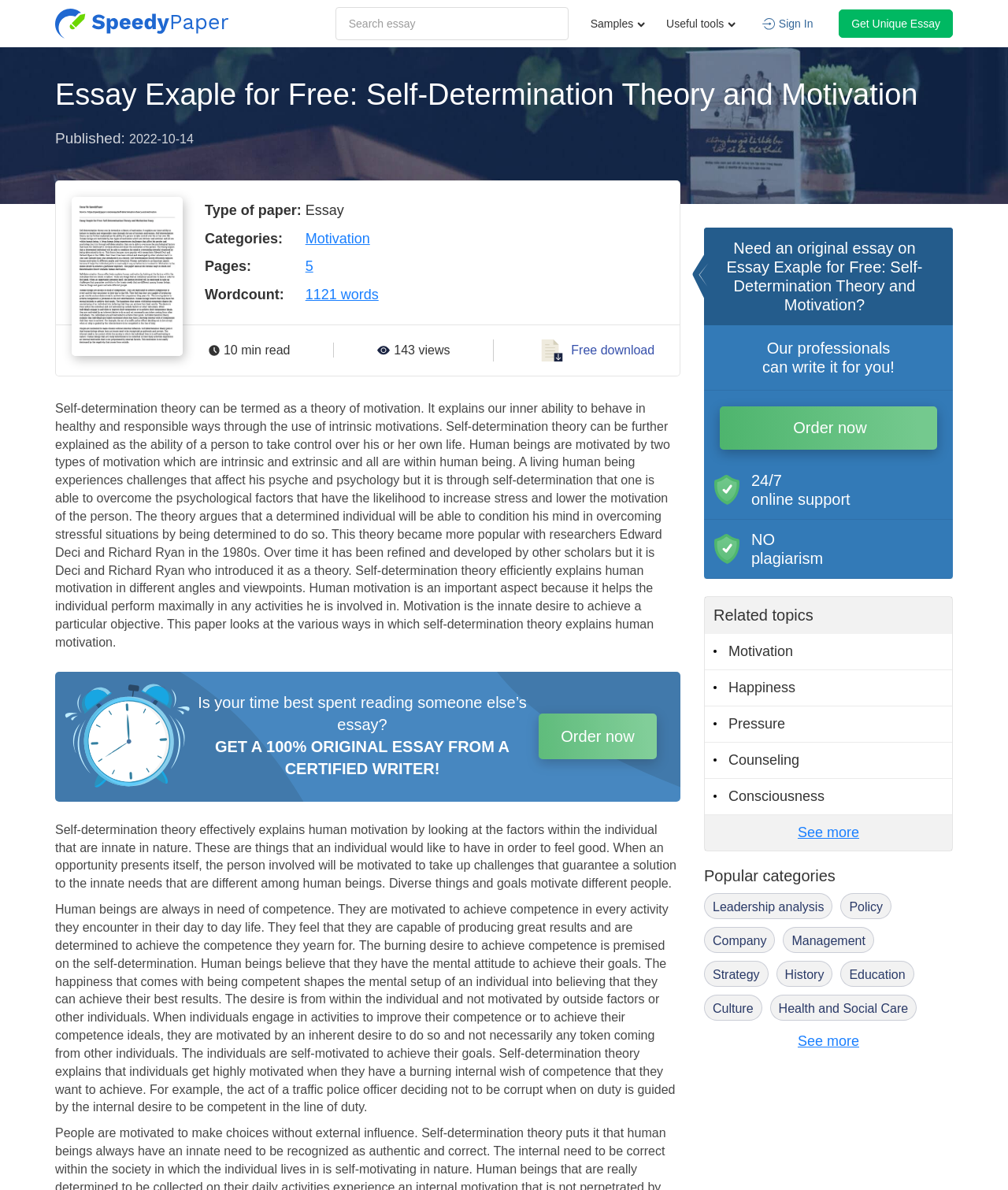Determine the bounding box coordinates for the element that should be clicked to follow this instruction: "Search for something". The coordinates should be given as four float numbers between 0 and 1, in the format [left, top, right, bottom].

None